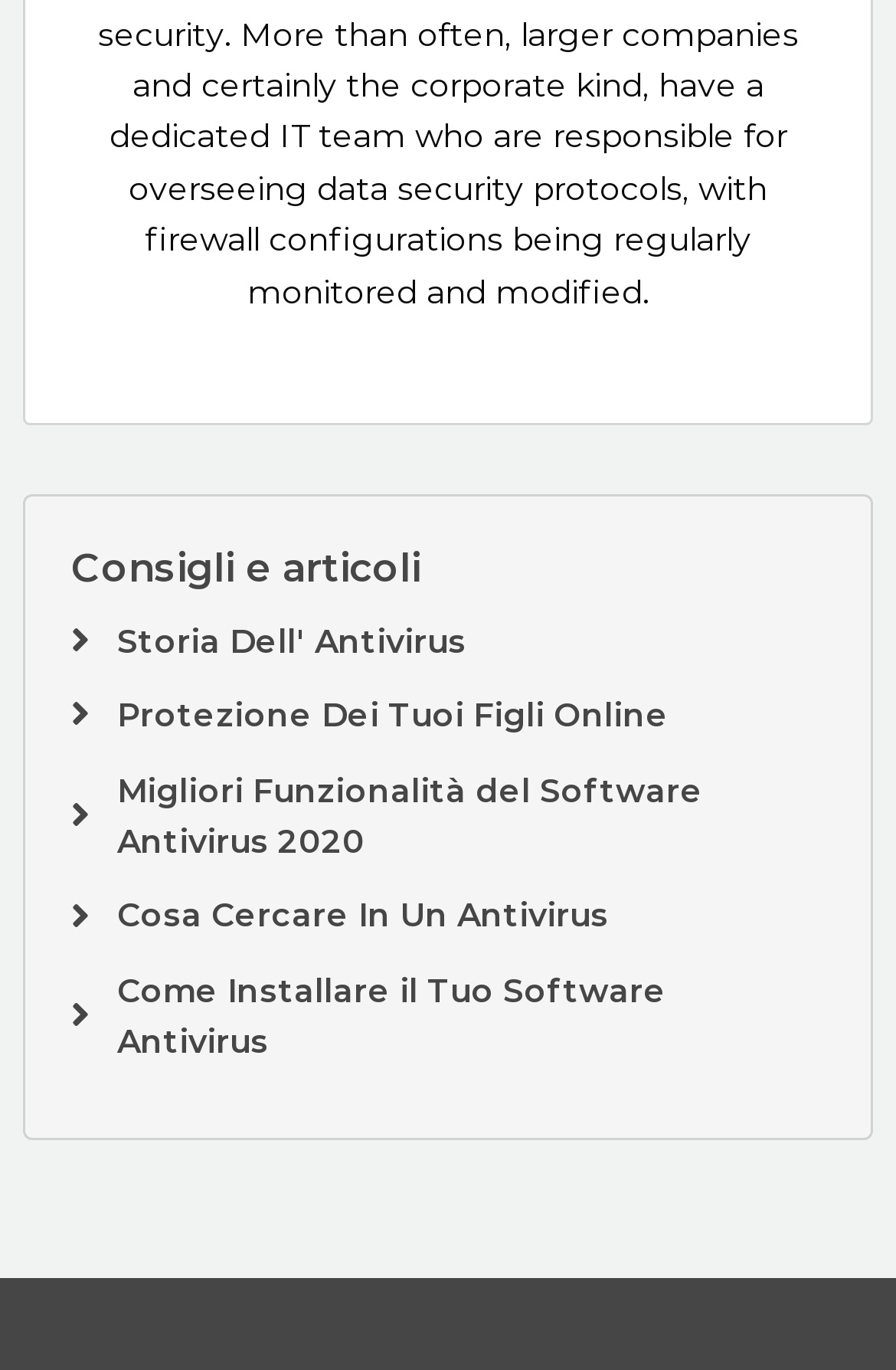What is the main topic of this webpage?
Answer the question in a detailed and comprehensive manner.

Based on the links provided on the webpage, such as 'Storia Dell' Antivirus', 'Migliori Funzionalità del Software Antivirus 2020', and 'Cosa Cercare In Un Antivirus', it can be inferred that the main topic of this webpage is related to antivirus software.